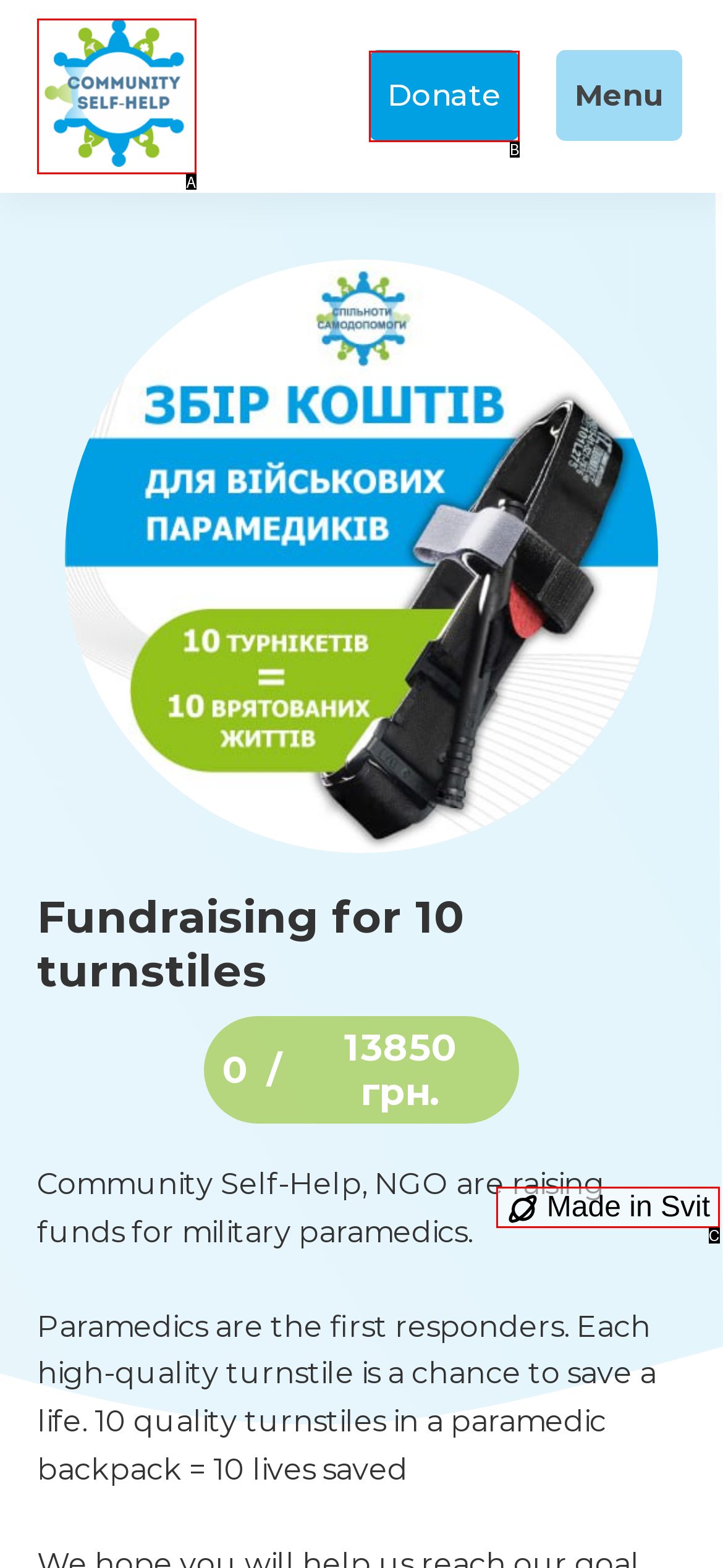Determine the UI element that matches the description: parent_node: OCYLA.COM title="ocyla.com"
Answer with the letter from the given choices.

None